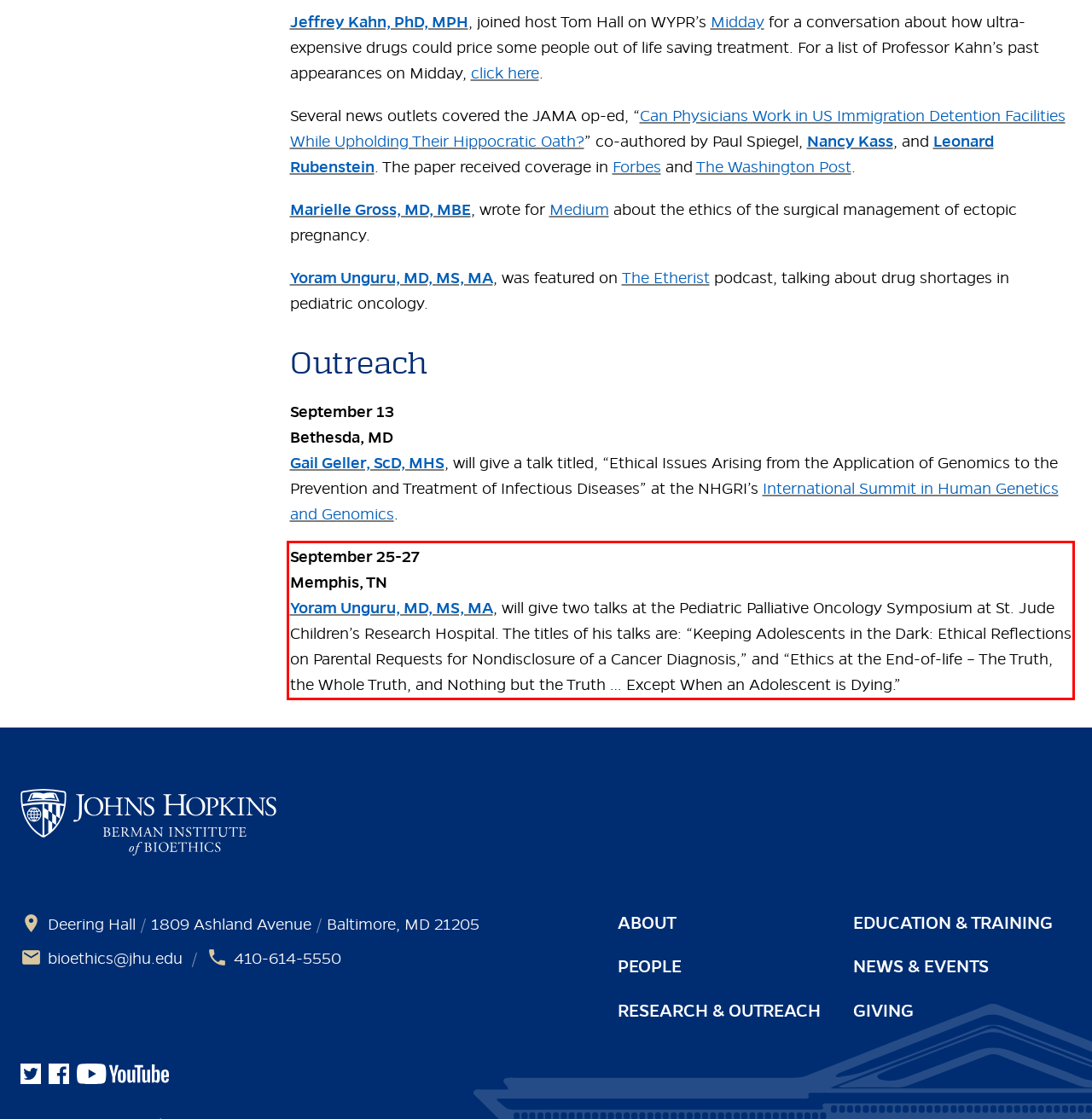Please examine the webpage screenshot and extract the text within the red bounding box using OCR.

September 25-27 Memphis, TN Yoram Unguru, MD, MS, MA, will give two talks at the Pediatric Palliative Oncology Symposium at St. Jude Children’s Research Hospital. The titles of his talks are: “Keeping Adolescents in the Dark: Ethical Reflections on Parental Requests for Nondisclosure of a Cancer Diagnosis,” and “Ethics at the End-of-life – The Truth, the Whole Truth, and Nothing but the Truth … Except When an Adolescent is Dying.”